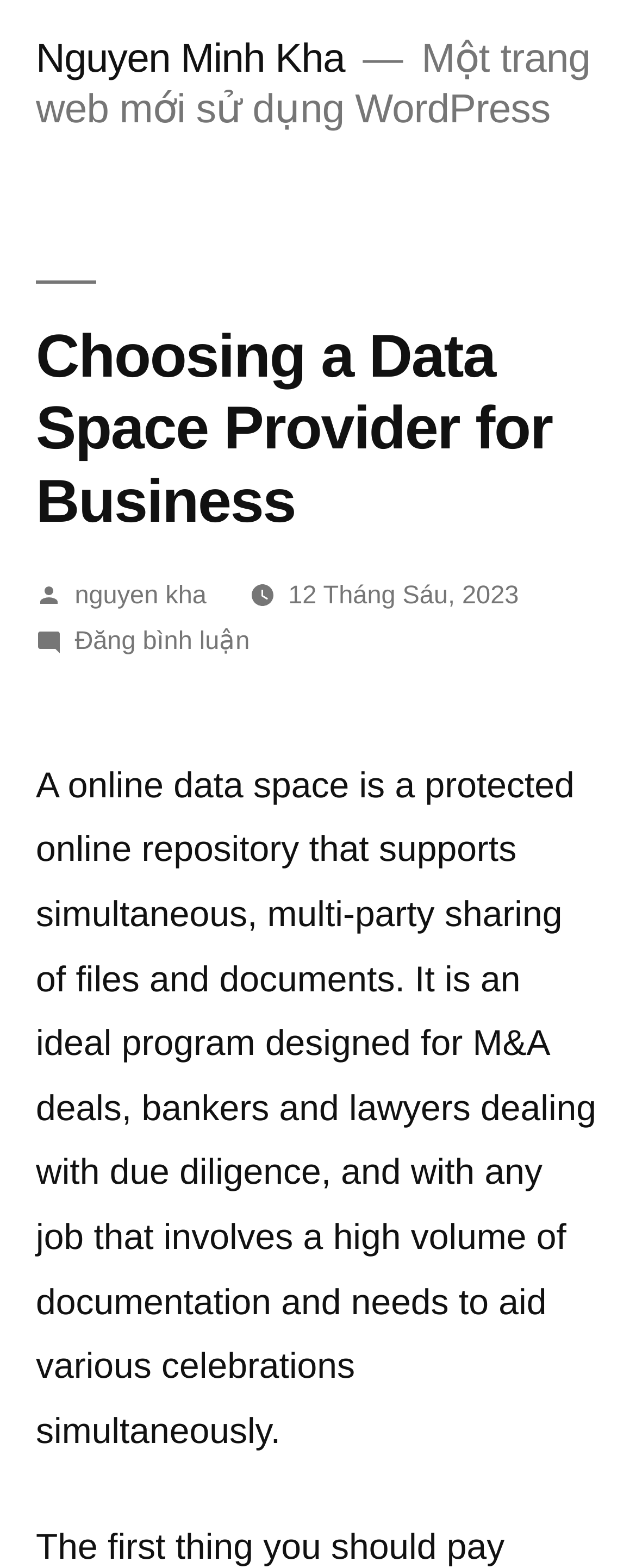Please determine the bounding box coordinates for the element with the description: "12 Tháng Sáu, 2023".

[0.453, 0.371, 0.816, 0.388]